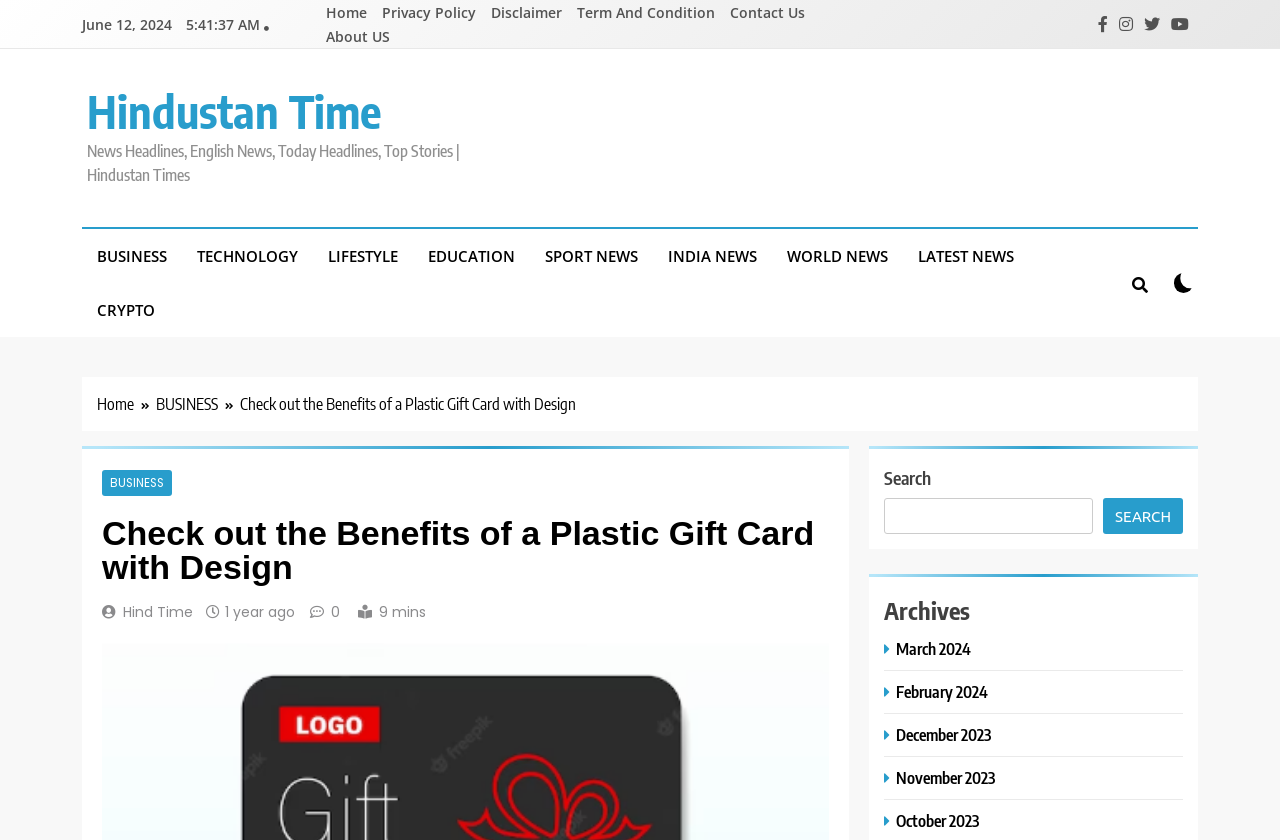Identify the bounding box coordinates of the section that should be clicked to achieve the task described: "Check the Archives".

[0.691, 0.705, 0.924, 0.748]